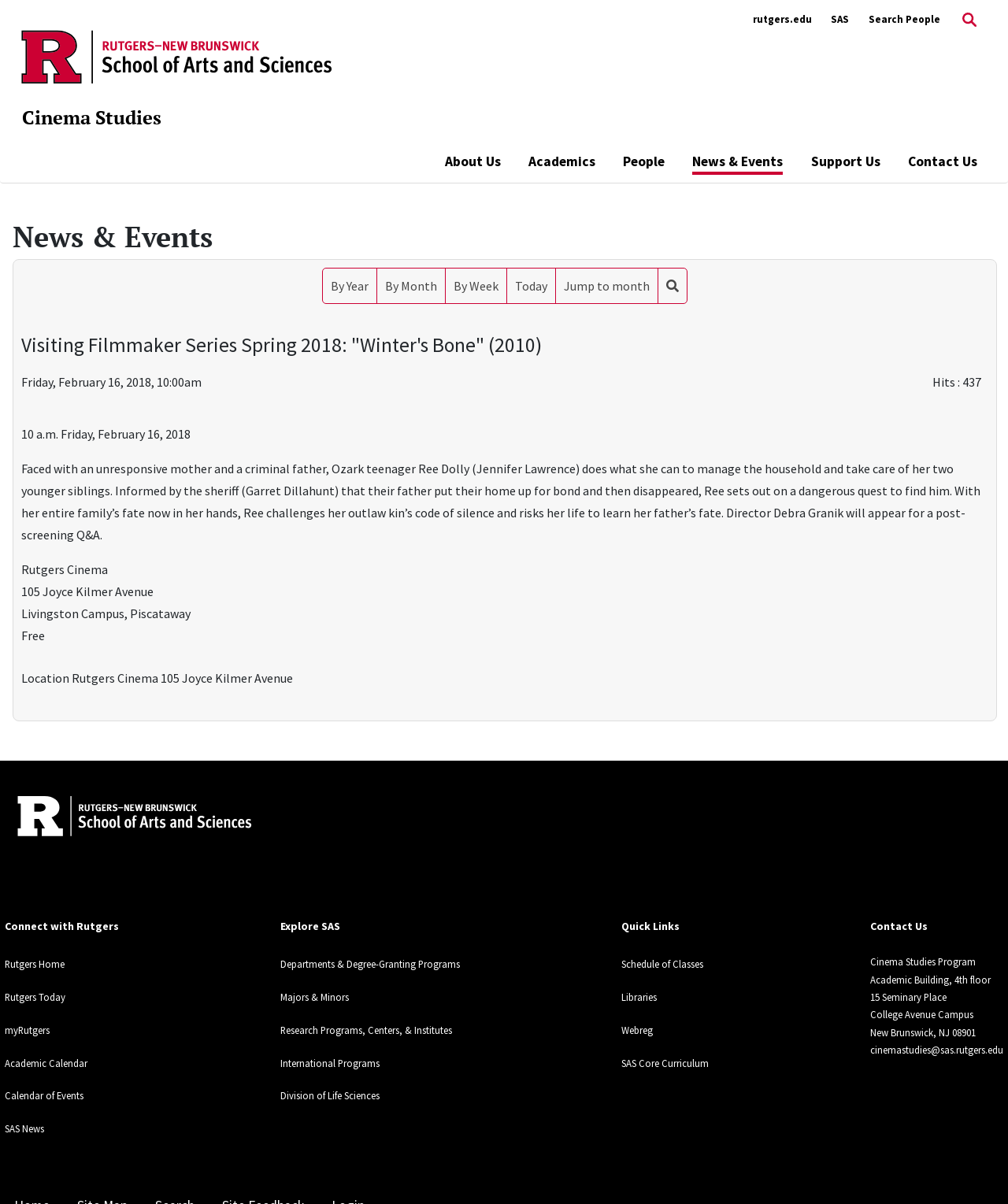Determine the bounding box coordinates for the element that should be clicked to follow this instruction: "Contact the Cinema Studies Program". The coordinates should be given as four float numbers between 0 and 1, in the format [left, top, right, bottom].

[0.863, 0.867, 0.995, 0.877]